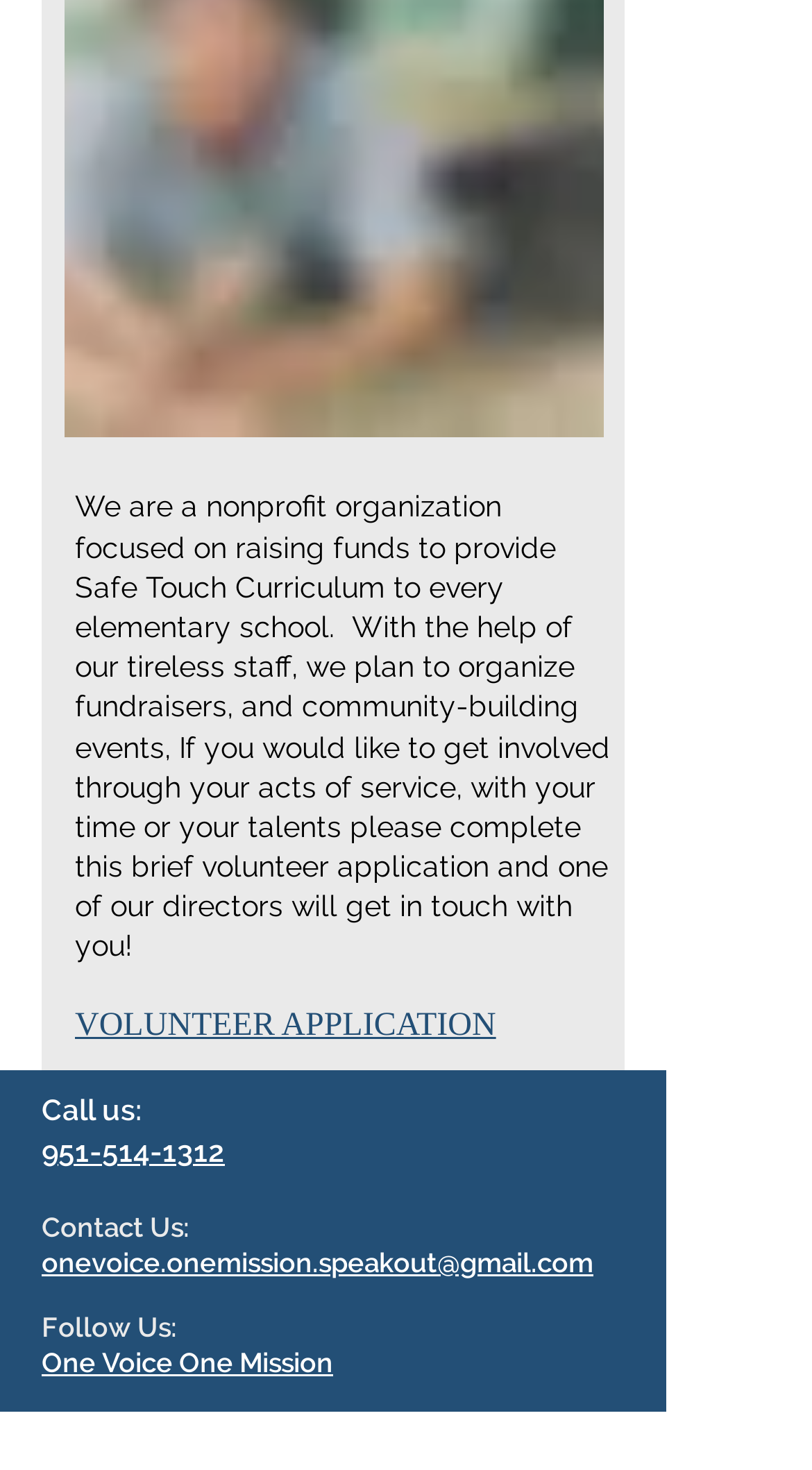Find the coordinates for the bounding box of the element with this description: "aria-label="facebook"".

[0.495, 0.892, 0.585, 0.942]